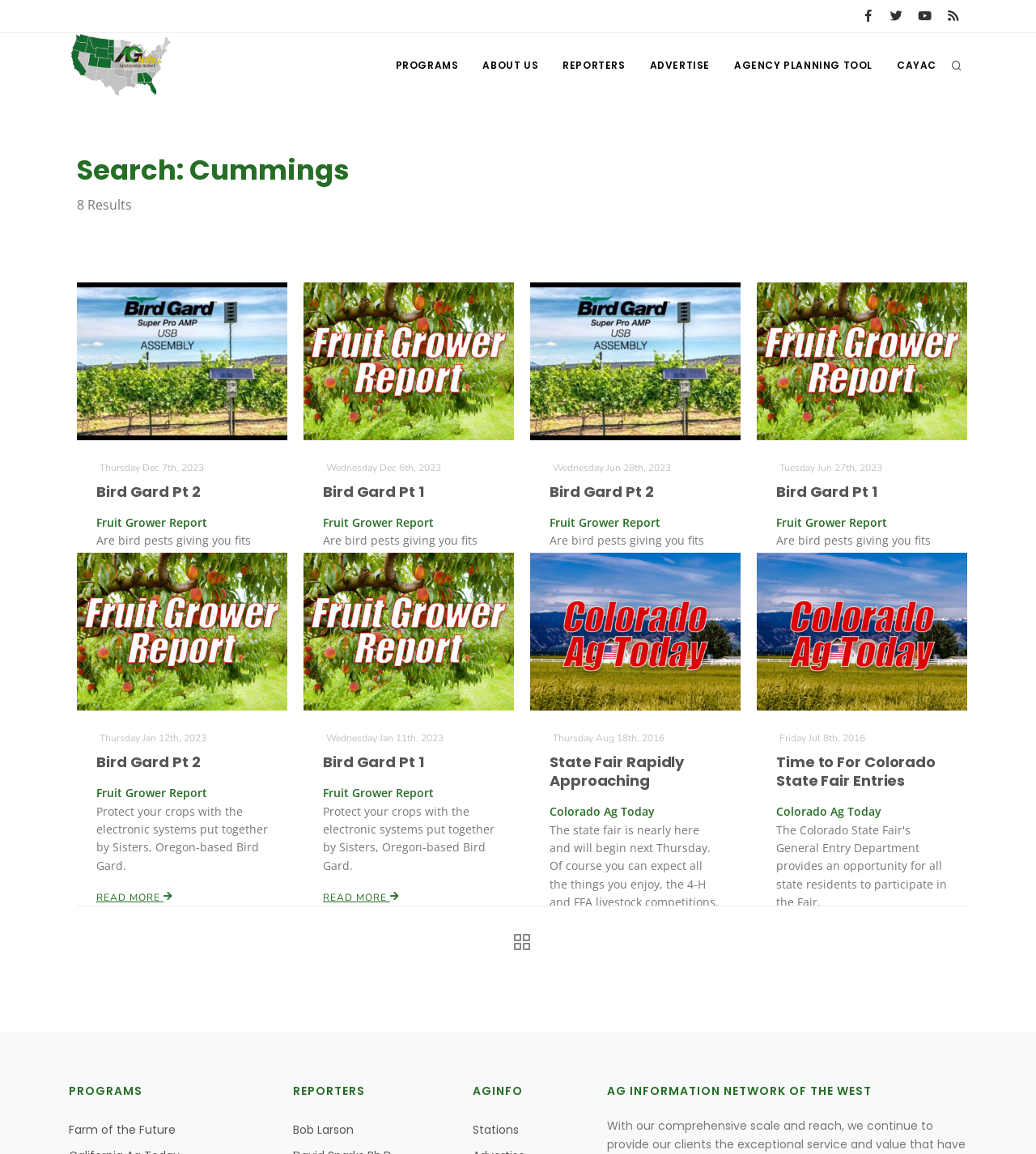Please give a succinct answer using a single word or phrase:
What is the name of the program mentioned in the first search result?

Bird Gard Pt 2